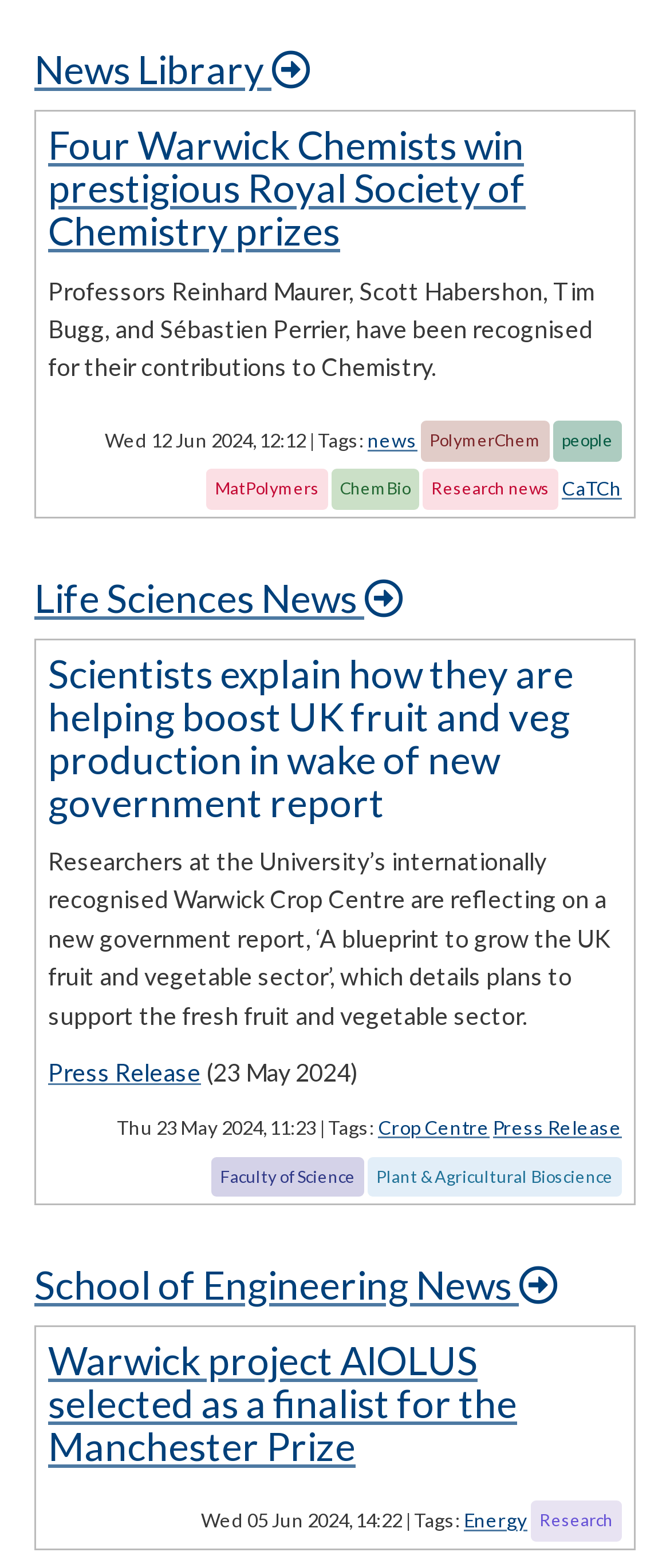How many links are there in the news article about Warwick project AIOLUS?
Using the image as a reference, answer with just one word or a short phrase.

1